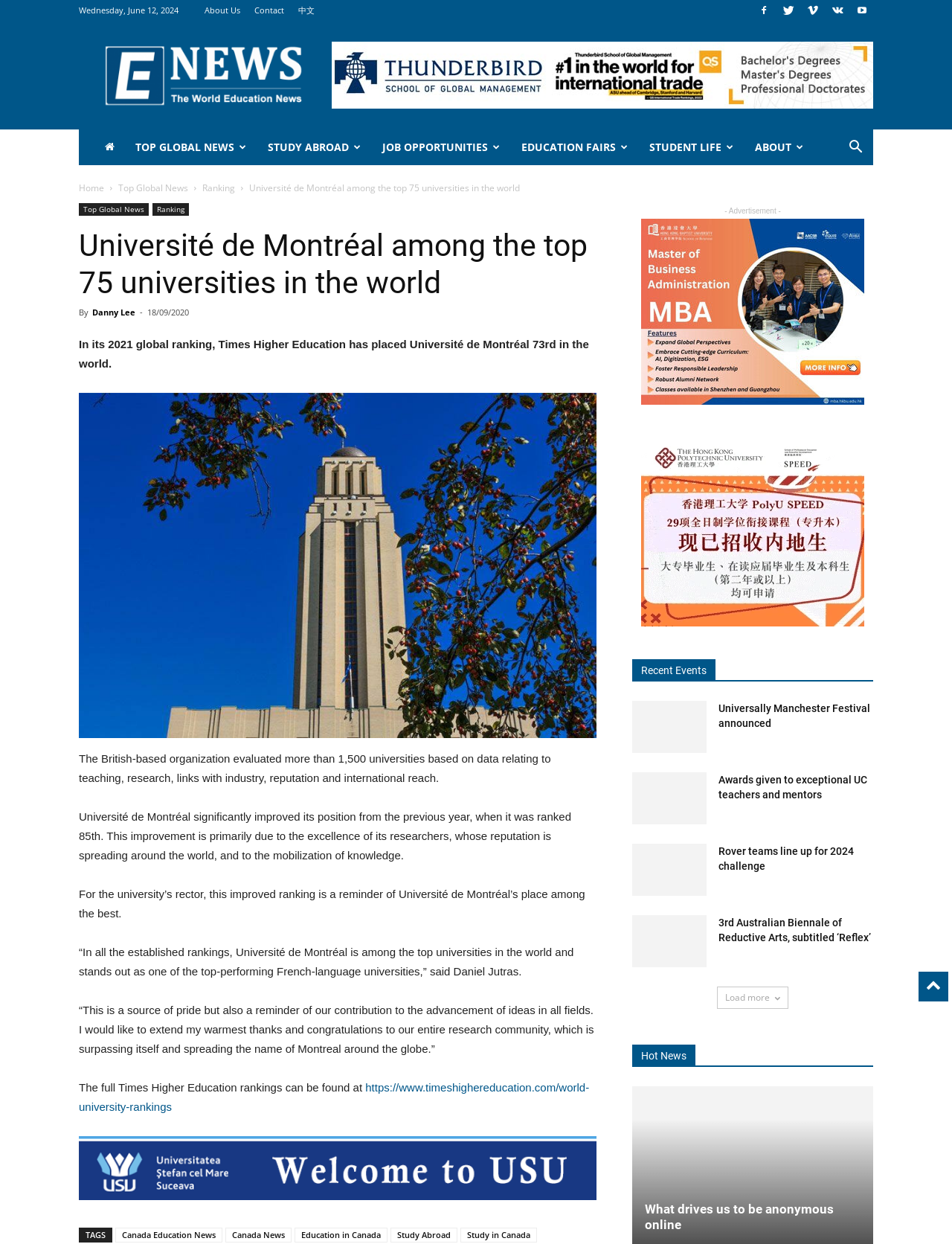What is the main heading displayed on the webpage? Please provide the text.

Université de Montréal among the top 75 universities in the world